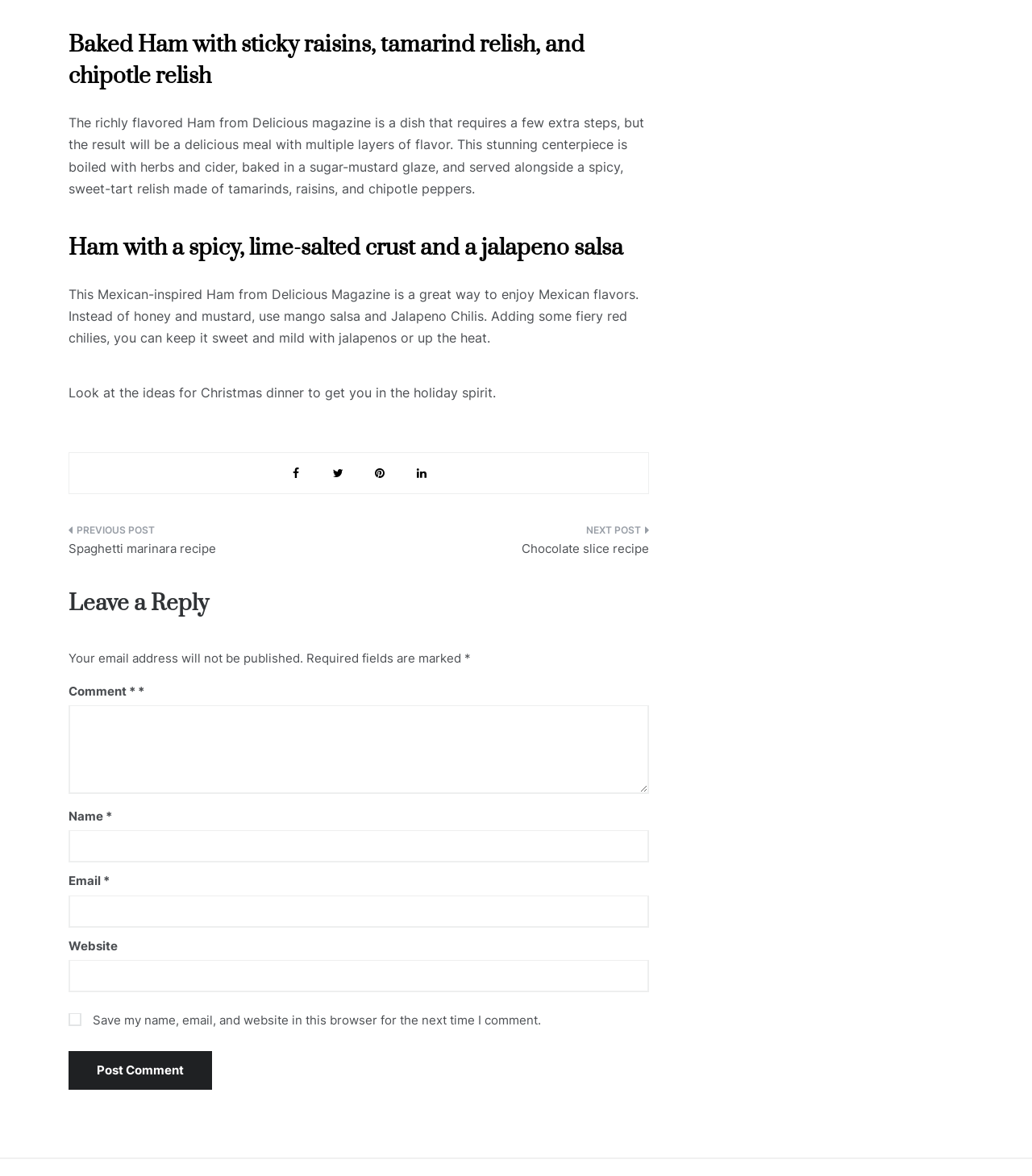What is the purpose of the 'Save my name, email, and website in this browser' checkbox?
Provide a detailed answer to the question using information from the image.

The checkbox is located below the comment form, and its label suggests that it is used to save the user's name, email, and website in the browser for future comments.